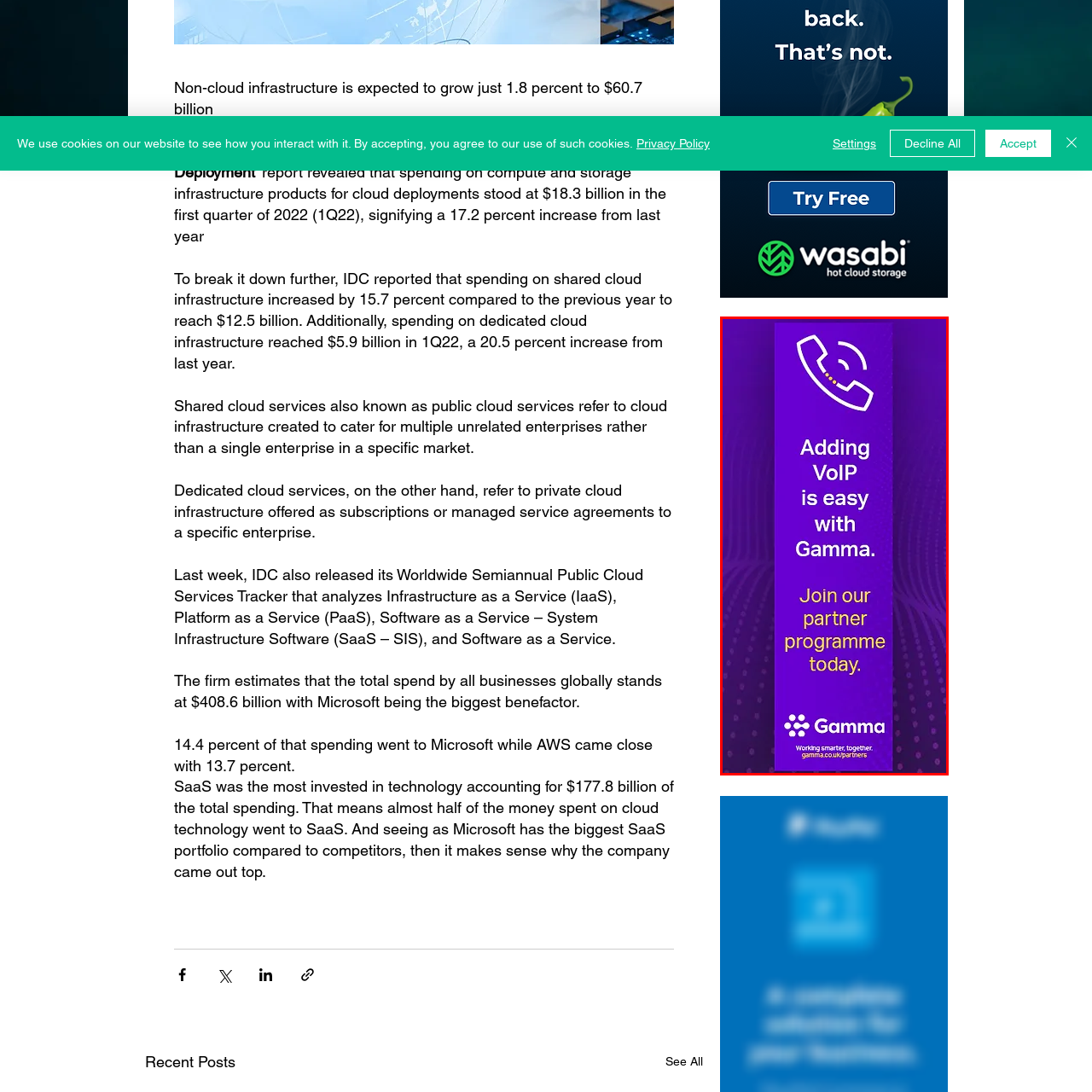What is the slogan of the Gamma logo?
Study the image framed by the red bounding box and answer the question in detail, relying on the visual clues provided.

The caption states that the Gamma logo is depicted at the bottom of the banner, and its slogan is 'Working smarter, together', which reinforces the brand identity.